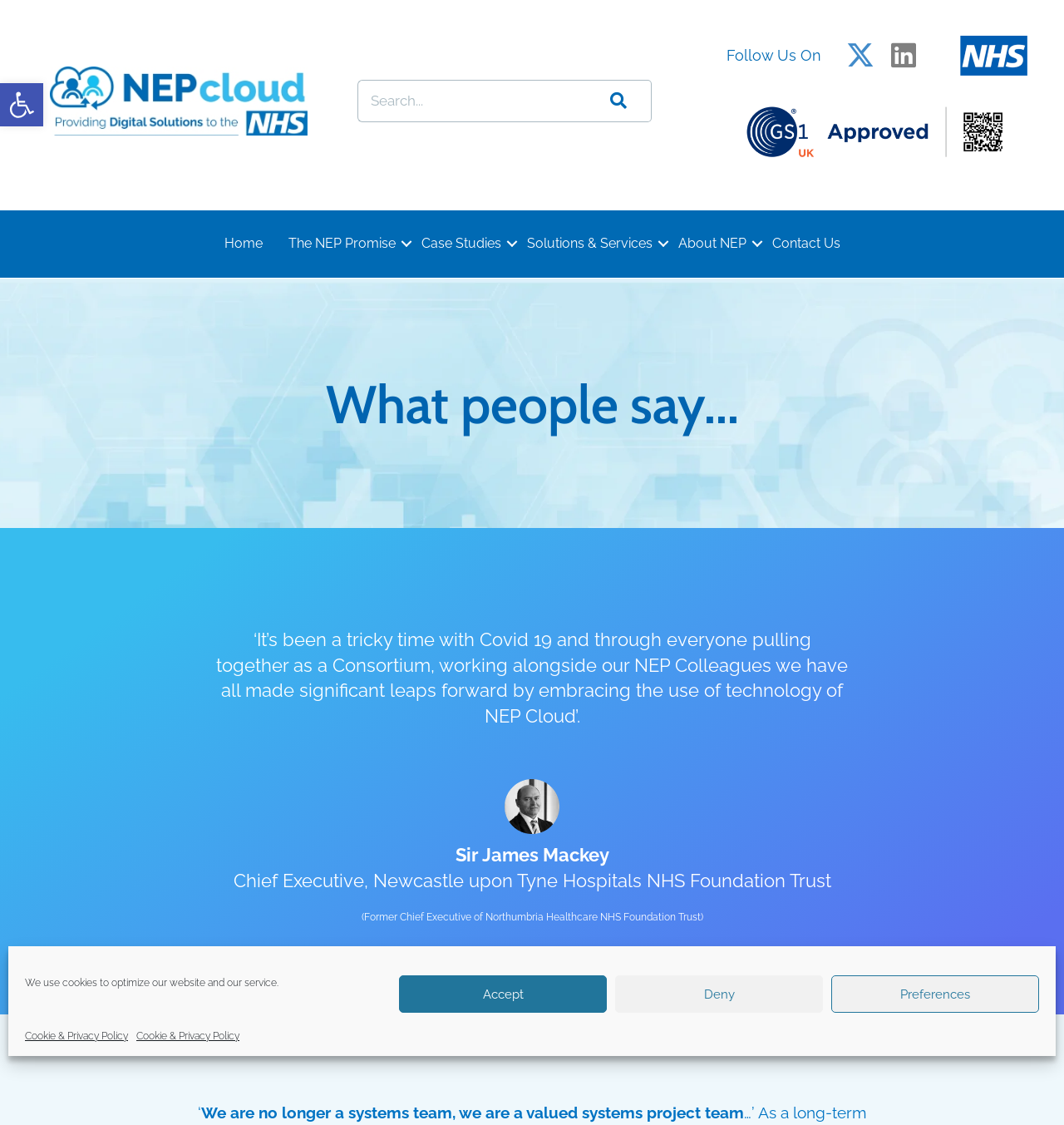Find the bounding box coordinates of the element to click in order to complete the given instruction: "Open accessibility tools."

[0.0, 0.074, 0.041, 0.112]